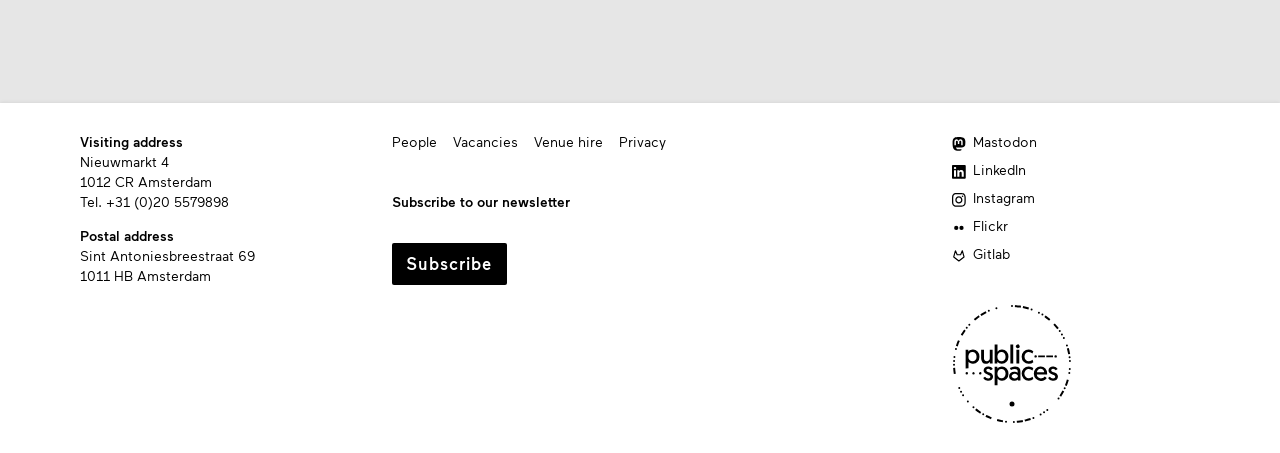Can you specify the bounding box coordinates of the area that needs to be clicked to fulfill the following instruction: "Visit Mastodon"?

[0.744, 0.292, 0.938, 0.336]